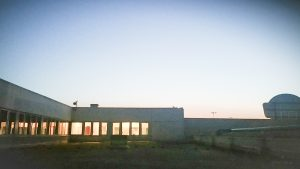What is the architectural style of the building?
Answer the question with a single word or phrase derived from the image.

Minimalistic